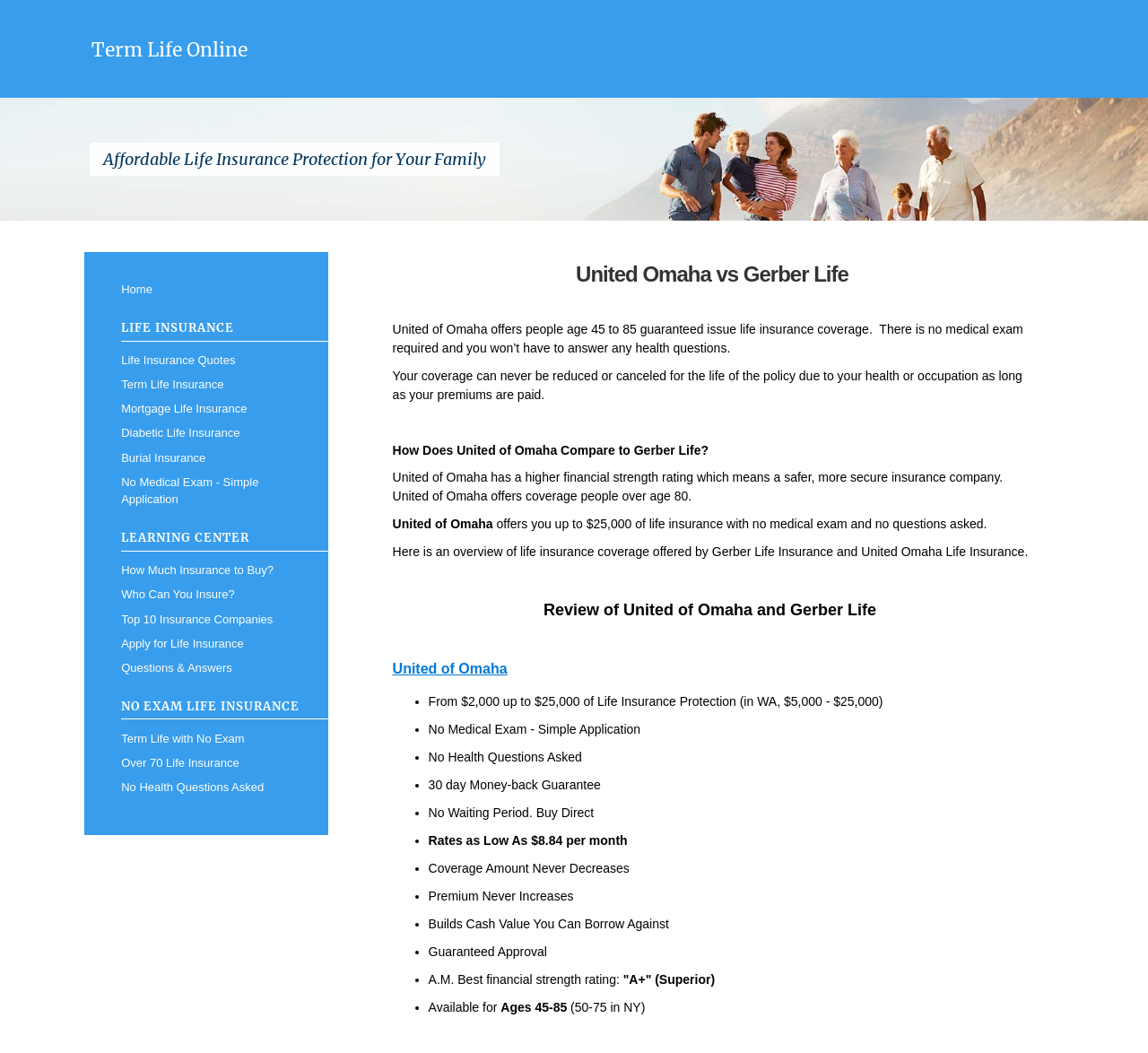Identify the bounding box coordinates of the part that should be clicked to carry out this instruction: "Explore No Medical Exam - Simple Application".

[0.106, 0.446, 0.254, 0.486]